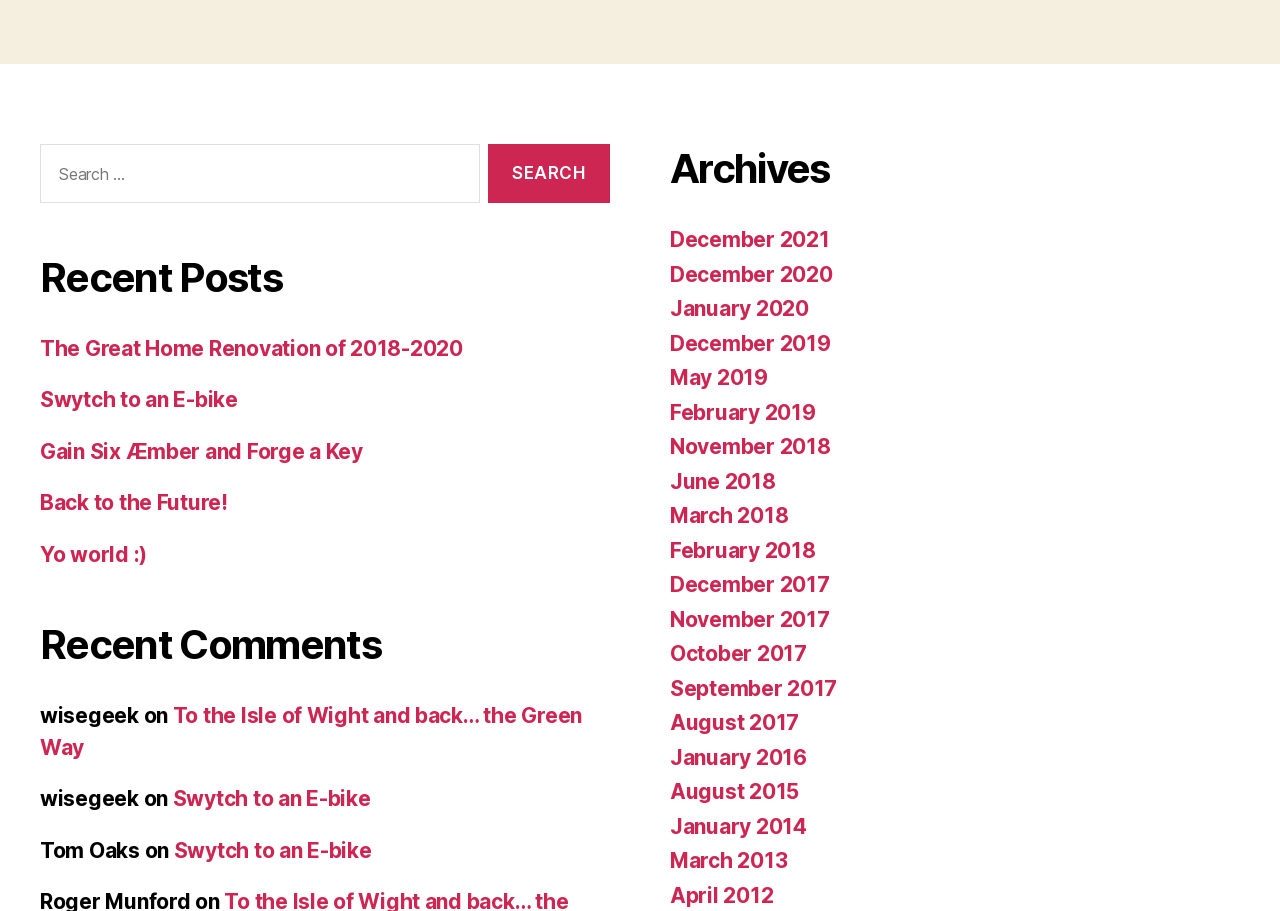Identify the bounding box coordinates for the UI element described as: "December 2019".

[0.523, 0.363, 0.649, 0.39]